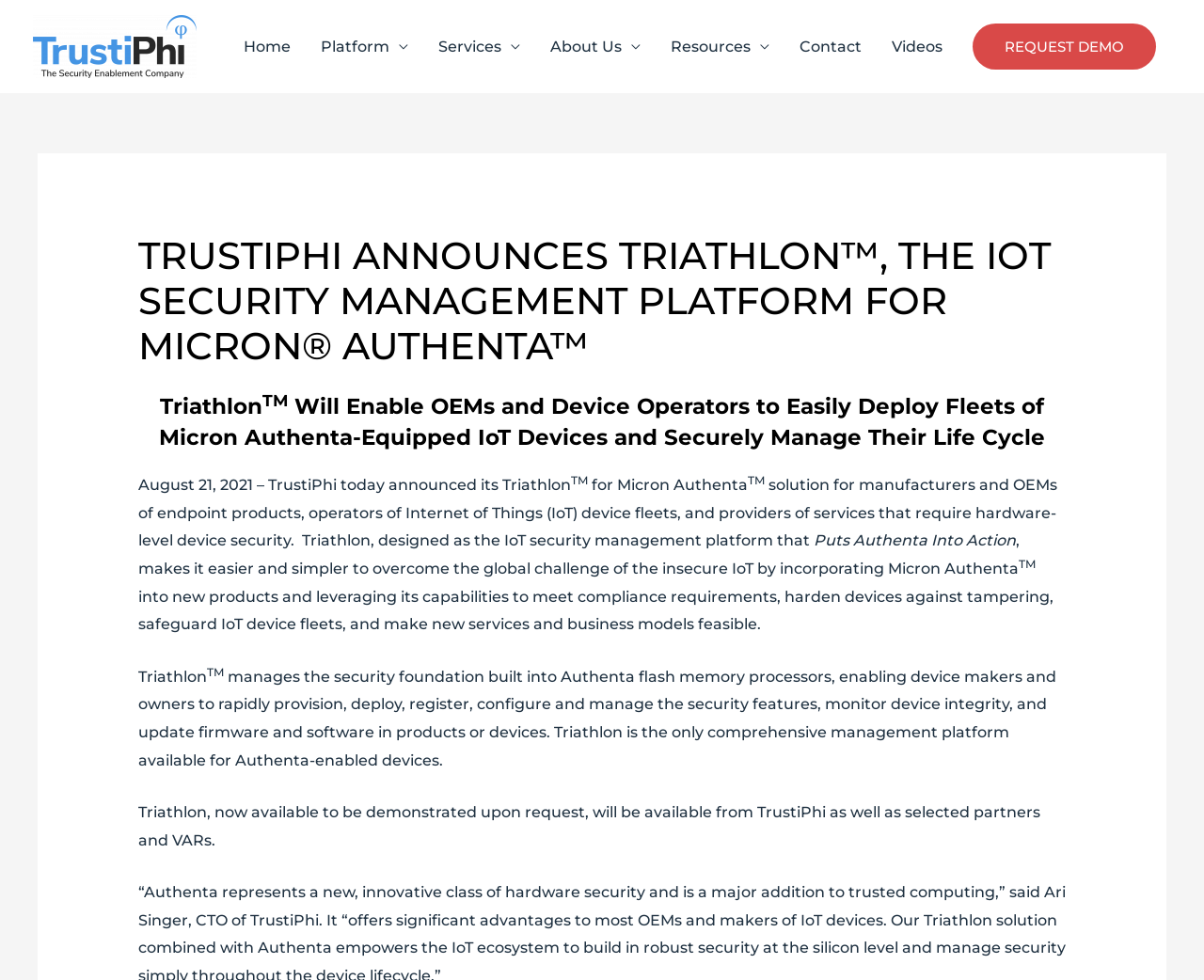Write an exhaustive caption that covers the webpage's main aspects.

The webpage is about TrustiPhi's announcement of Triathlon, an IoT security management platform for Micron Authenta-equipped devices. At the top left corner, there is a link to TrustiPhi's homepage, accompanied by a TrustiPhi logo image. 

To the right of the logo, there is a navigation menu with 7 links: Home, Platform, Services, About Us, Resources, Contact, and Videos. The navigation menu spans almost the entire width of the page. 

Below the navigation menu, there is a large heading that reads "TRUSTIPHI ANNOUNCES TRIATHLON™, THE IOT SECURITY MANAGEMENT PLATFORM FOR MICRON® AUTHENTA™". 

Underneath the heading, there is a subheading that summarizes the purpose of Triathlon, which is to enable OEMs and device operators to easily deploy fleets of Micron Authenta-equipped IoT devices and securely manage their life cycle. 

The main content of the page is divided into several paragraphs. The first paragraph announces the launch of Triathlon and its capabilities. The second paragraph explains the benefits of Triathlon, including making it easier to overcome the global challenge of insecure IoT devices. 

The third paragraph describes the features of Triathlon, which manages the security foundation built into Authenta flash memory processors, enabling device makers and owners to rapidly provision, deploy, register, configure, and manage the security features. 

The final paragraph mentions that Triathlon is now available for demonstration and will be available from TrustiPhi and selected partners and VARs.